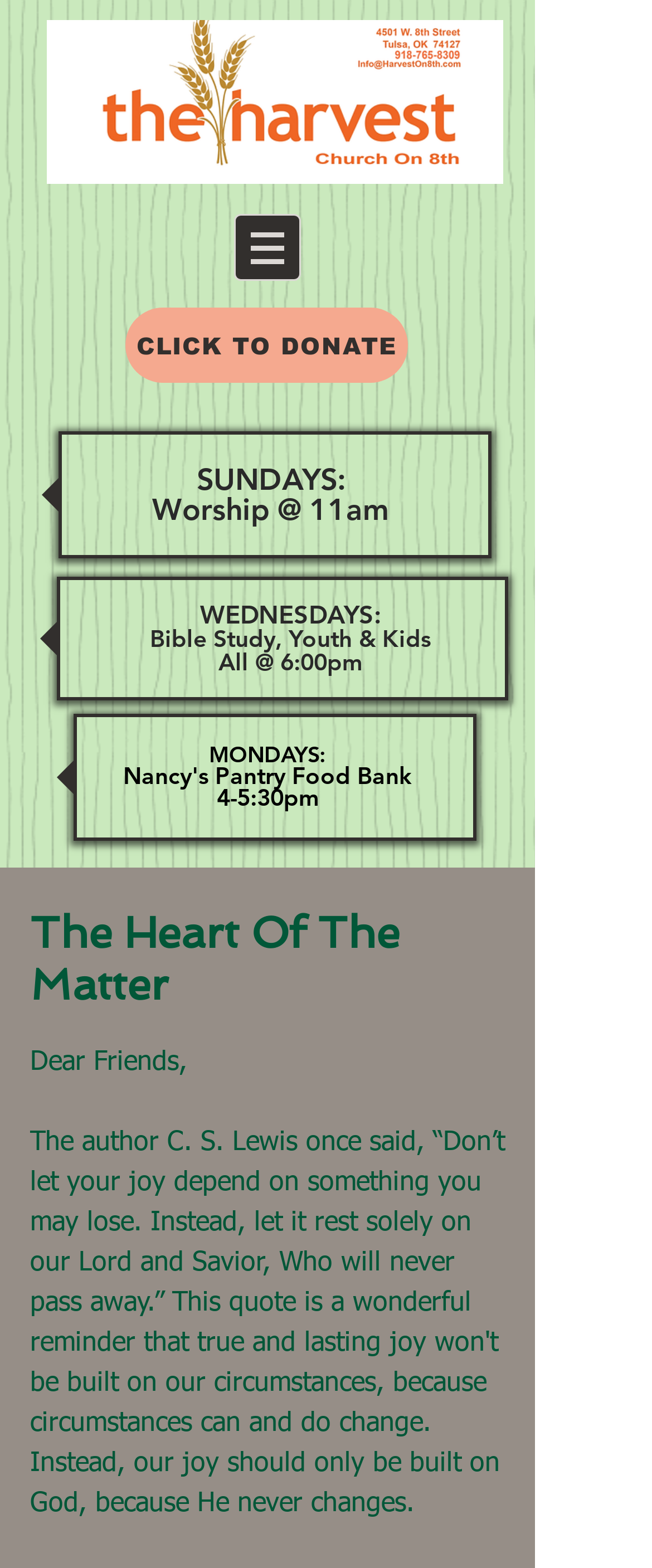What is the purpose of the 'CLICK TO DONATE' link?
Look at the webpage screenshot and answer the question with a detailed explanation.

I inferred the purpose of the 'CLICK TO DONATE' link by its text content. The text 'CLICK TO DONATE' suggests that the link is intended for users to make a donation.